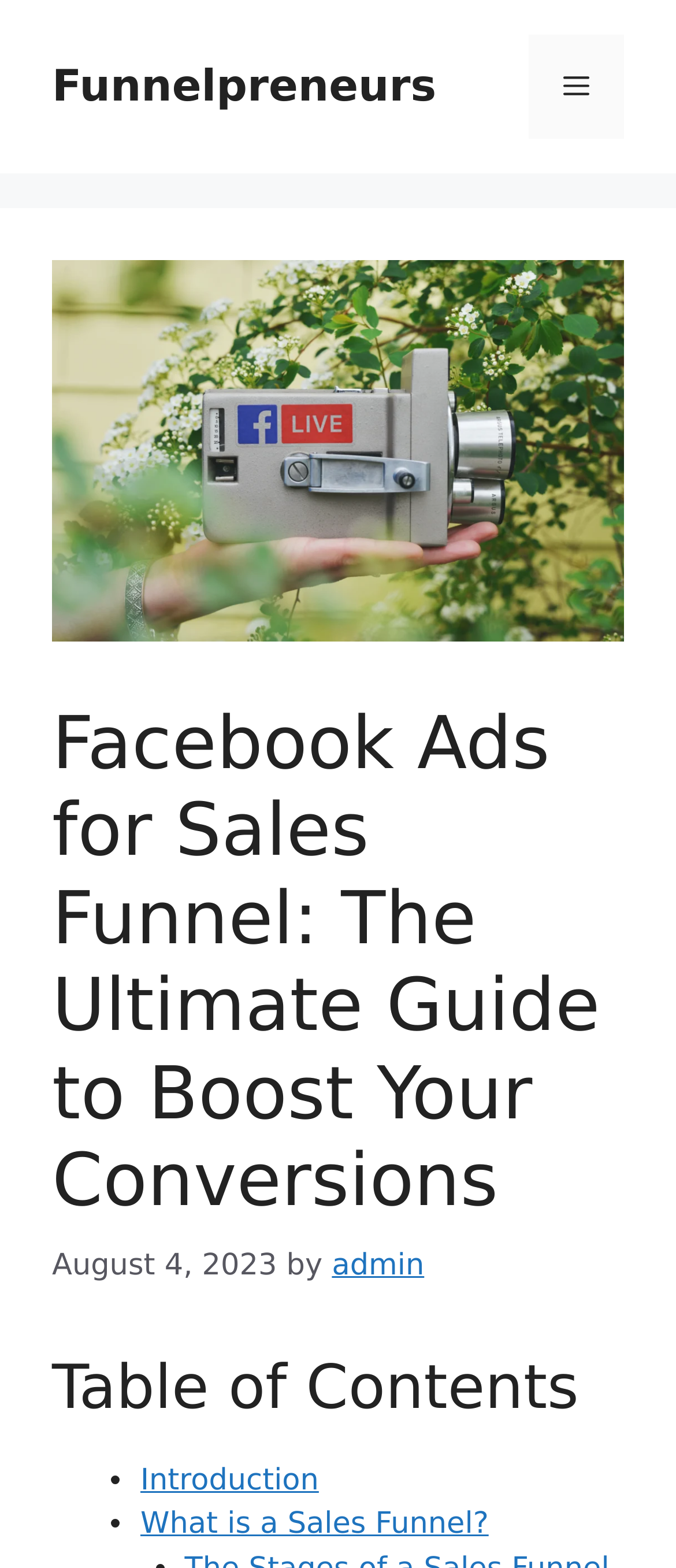Provide a thorough description of the webpage's content and layout.

This webpage is about creating a successful sales funnel using Facebook ads. At the top, there is a banner that spans the entire width of the page, with a link to "Funnelpreneurs" on the left and a navigation menu toggle button on the right. Below the banner, there is a large image related to Facebook ads for sales funnels.

The main content area begins with a header section that contains the title "Facebook Ads for Sales Funnel: The Ultimate Guide to Boost Your Conversions" and a timestamp indicating the article was published on August 4, 2023. The author's name, "admin", is also mentioned in this section.

Below the header, there is a table of contents section, which is headed by a "Table of Contents" title. This section contains a list of links to different parts of the article, including "Introduction" and "What is a Sales Funnel?", each preceded by a bullet point.